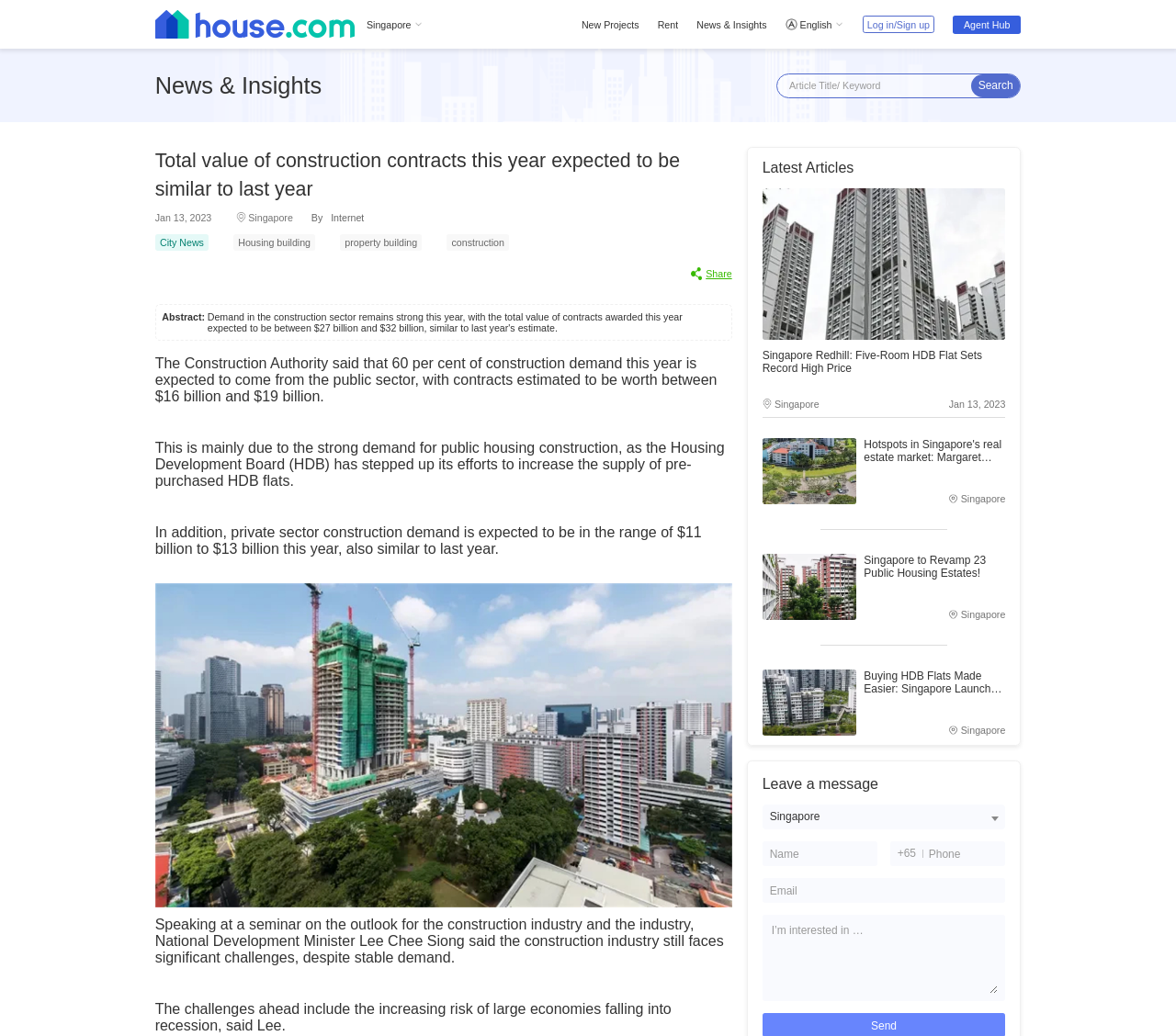Write a detailed summary of the webpage, including text, images, and layout.

This webpage appears to be a news article or blog post about the construction industry in Singapore. At the top of the page, there is a logo and a navigation menu with links to "New Projects", "Rent", "News & Insights", and "Agent Hub". Below the navigation menu, there is a search bar with a textbox and a "Search" button.

The main content of the page is an article with the title "Total value of construction contracts this year expected to be similar to last year". The article is divided into several sections, with headings and paragraphs of text. There are also several images and icons scattered throughout the article.

To the right of the article, there is a sidebar with a list of "Latest Articles" and links to other news stories. Each article link has a corresponding image and a brief summary.

At the bottom of the page, there is a section for leaving a message or contacting the author, with several textboxes for entering name, phone number, email, and a message.

Overall, the webpage has a clean and organized layout, with a focus on presenting news and information about the construction industry in Singapore.